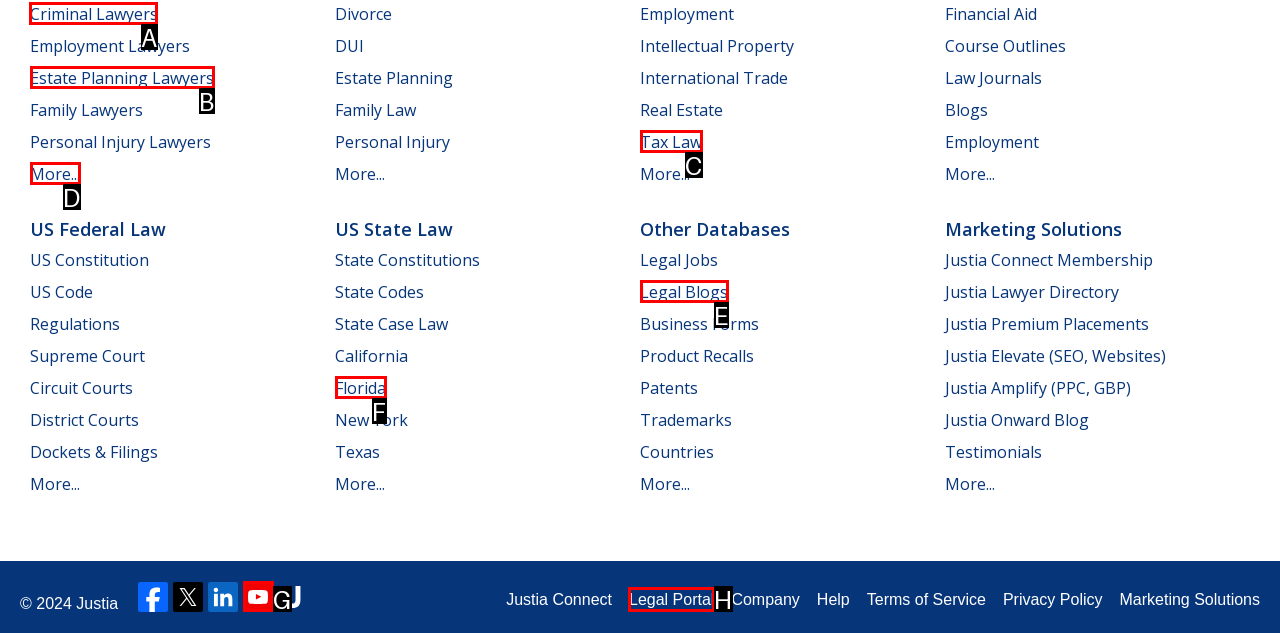From the given options, choose the one to complete the task: Click on Criminal Lawyers
Indicate the letter of the correct option.

A